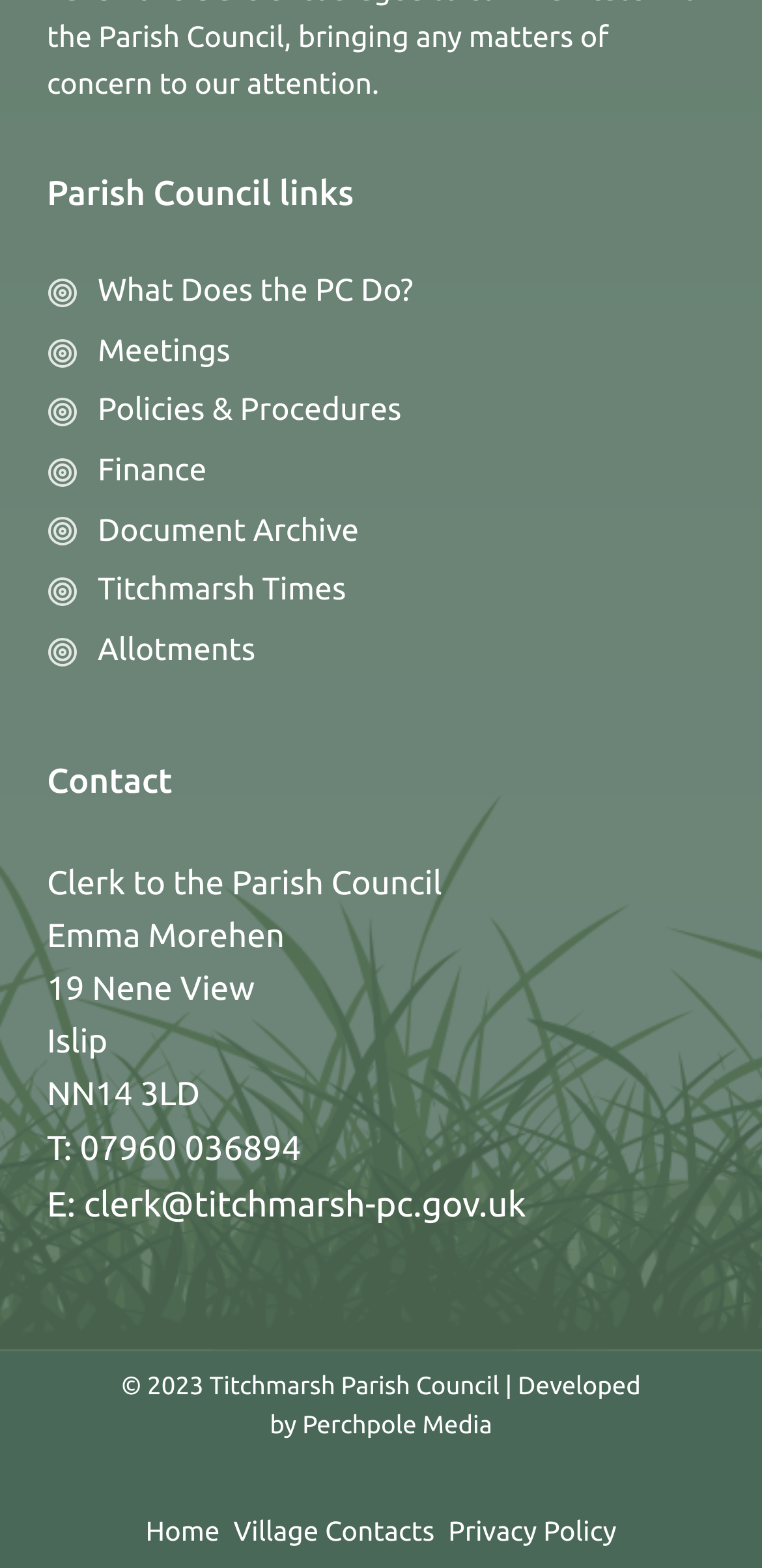Please specify the bounding box coordinates for the clickable region that will help you carry out the instruction: "Visit Travel".

None